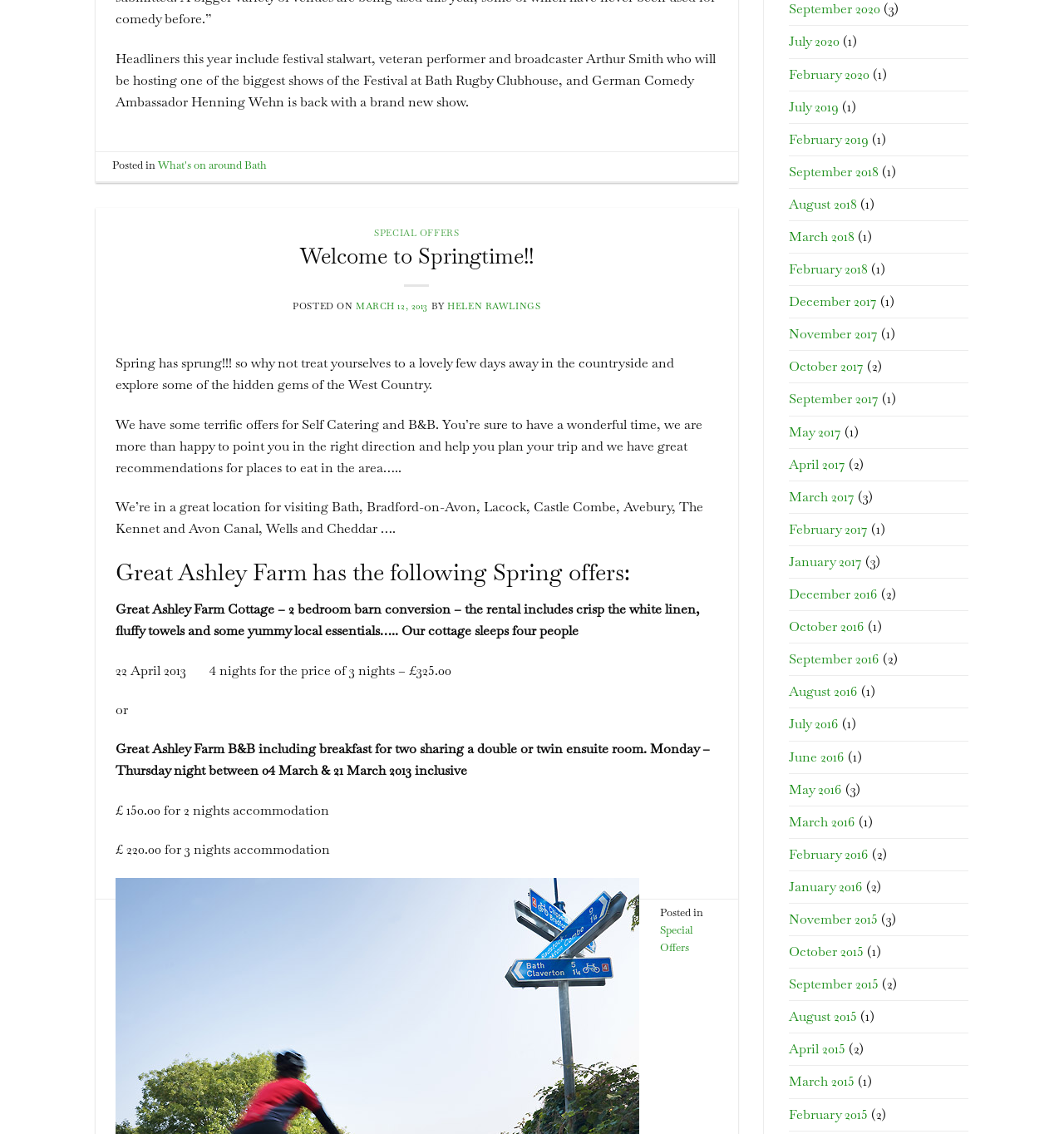Please specify the bounding box coordinates of the element that should be clicked to execute the given instruction: 'Search for a topic'. Ensure the coordinates are four float numbers between 0 and 1, expressed as [left, top, right, bottom].

None